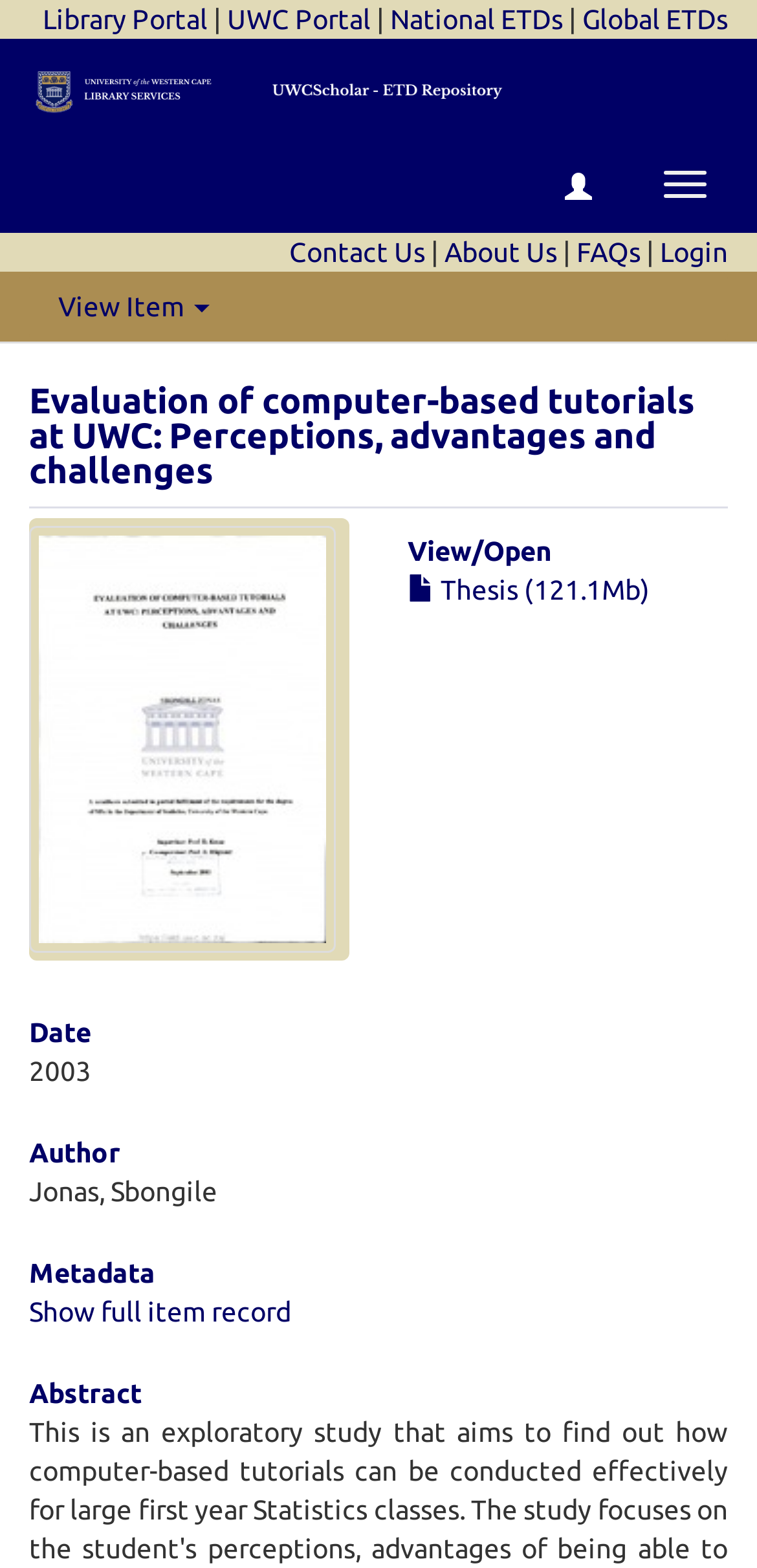Please reply with a single word or brief phrase to the question: 
What is the size of the thesis file?

121.1Mb